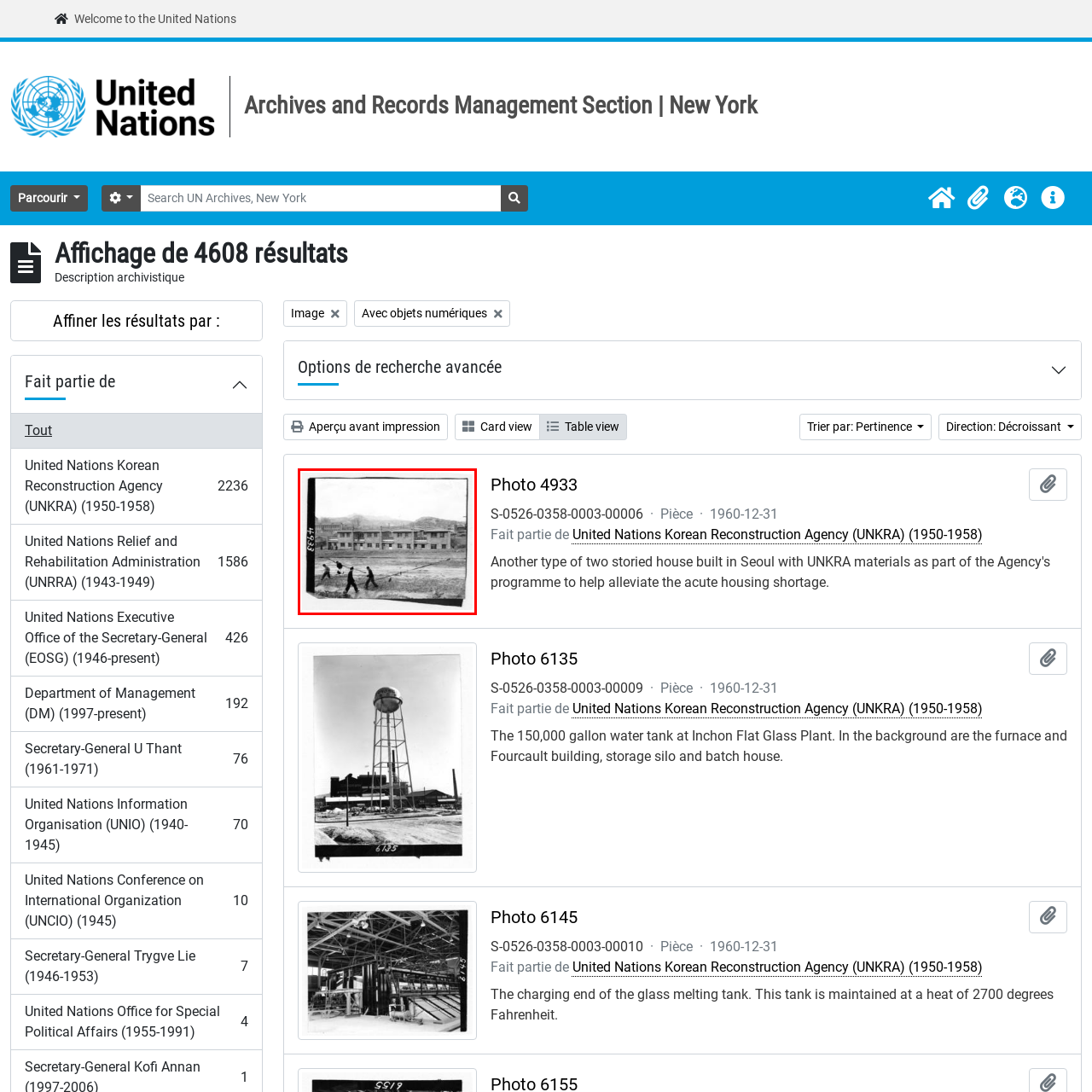Describe in detail the visual elements within the red-lined box.

This historical black-and-white photograph, identified as Photo 4933, features three individuals walking across a landscape, possibly engaged in agricultural work. They are dragging equipment or tools behind them, suggesting a focus on labor or farming activities. In the background, a row of simple, two-story buildings is visible, likely serving as residences or facilities related to their work environment. The surrounding area appears rugged, with hills in the distance, hinting at the geographic context of the scene. This image is part of the archives from the United Nations Korean Reconstruction Agency (UNKRA) during the post-war period of 1950-1958, reflecting efforts in rebuilding and development in Korea.